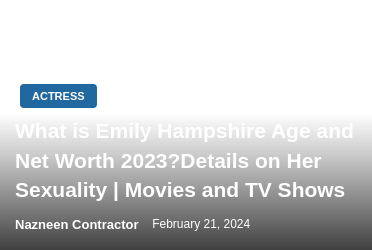What is the profession of Emily Hampshire?
Please provide a comprehensive answer based on the visual information in the image.

The profession of Emily Hampshire is an actress, as indicated by the headline and the link labeled 'ACTRESS' that likely leads to more information or articles related to her career.